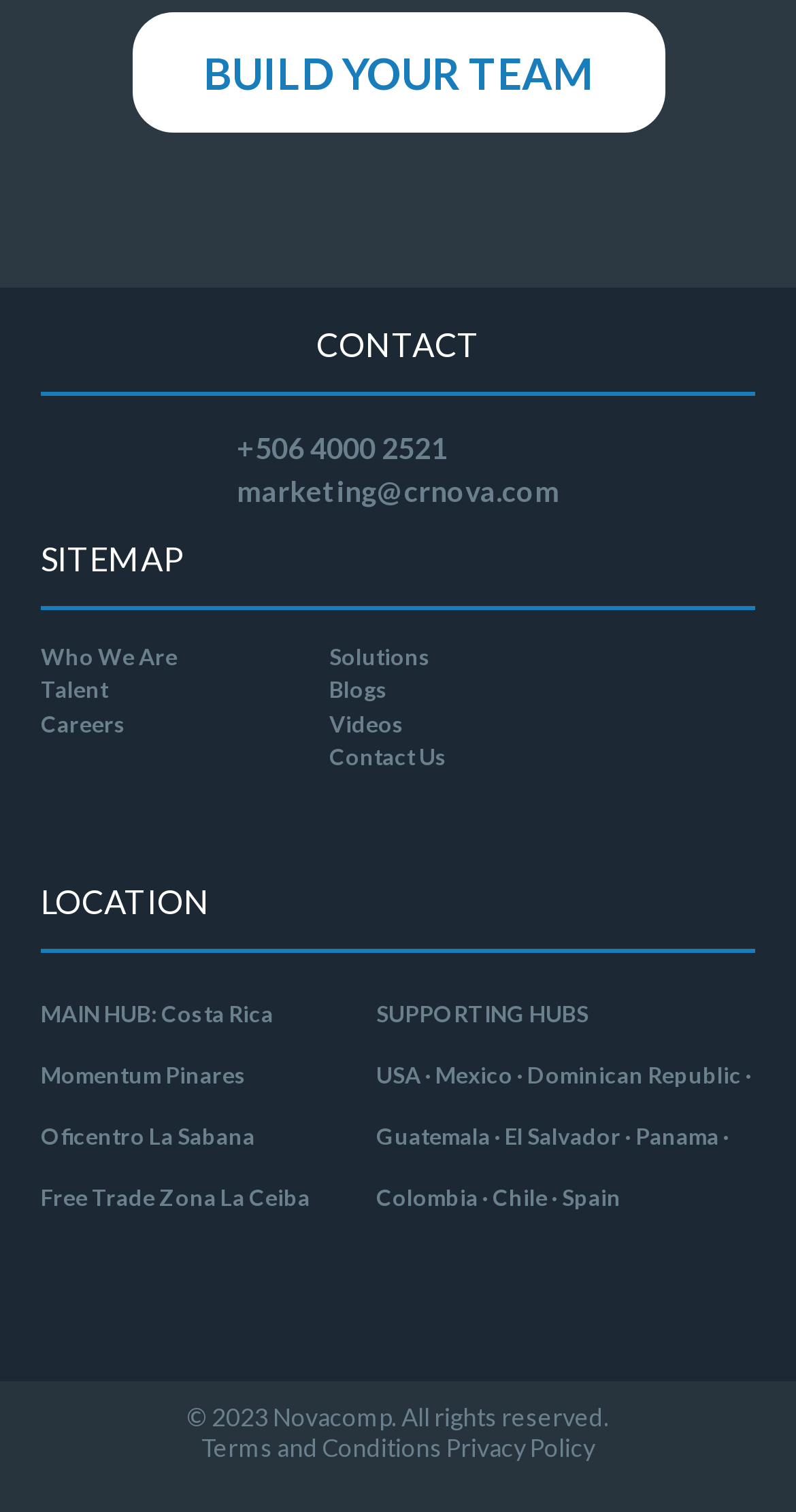Determine the bounding box coordinates of the region I should click to achieve the following instruction: "Click on 'BUILD YOUR TEAM'". Ensure the bounding box coordinates are four float numbers between 0 and 1, i.e., [left, top, right, bottom].

[0.165, 0.008, 0.835, 0.088]